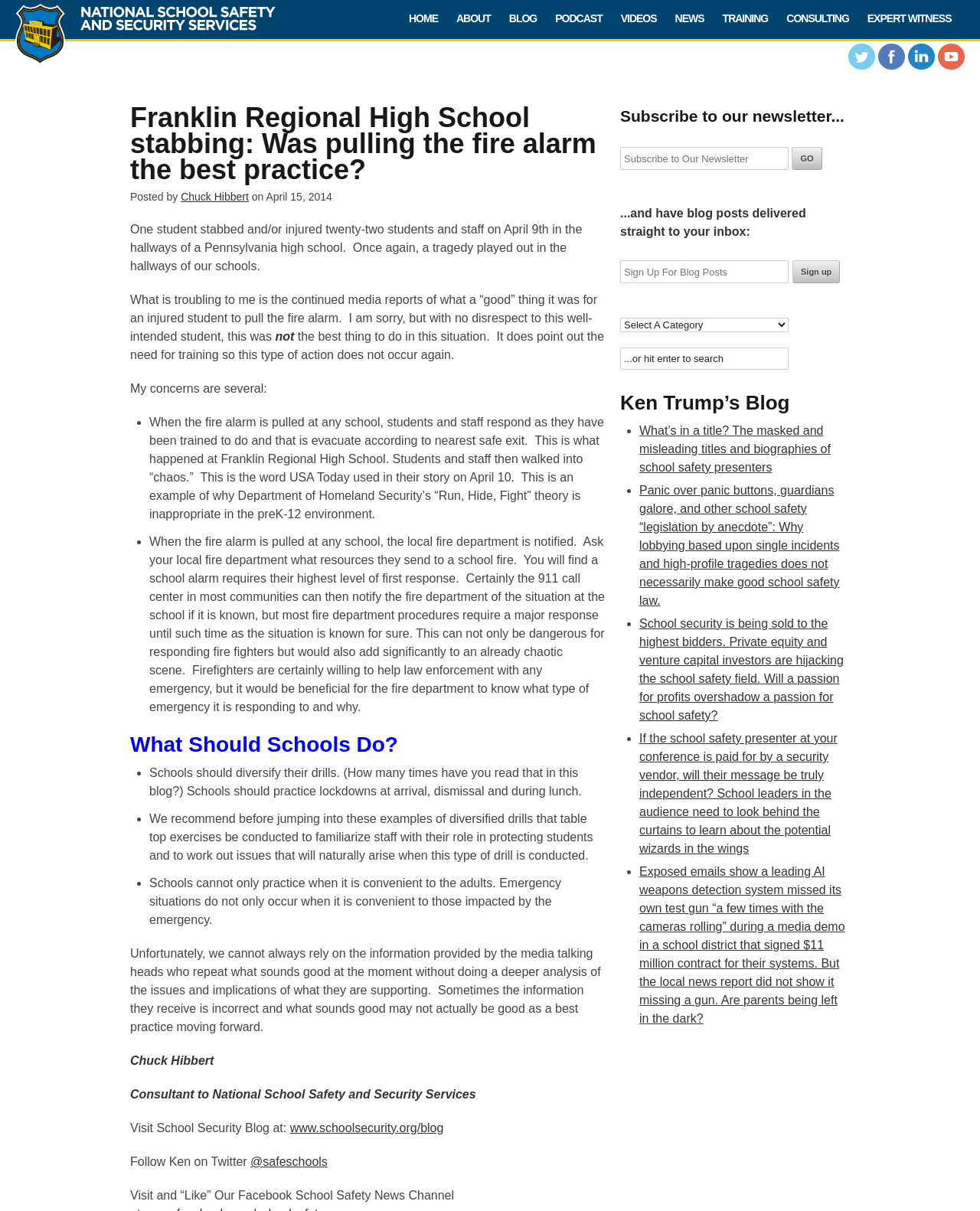Can you pinpoint the bounding box coordinates for the clickable element required for this instruction: "Click HOME"? The coordinates should be four float numbers between 0 and 1, i.e., [left, top, right, bottom].

[0.408, 0.002, 0.456, 0.028]